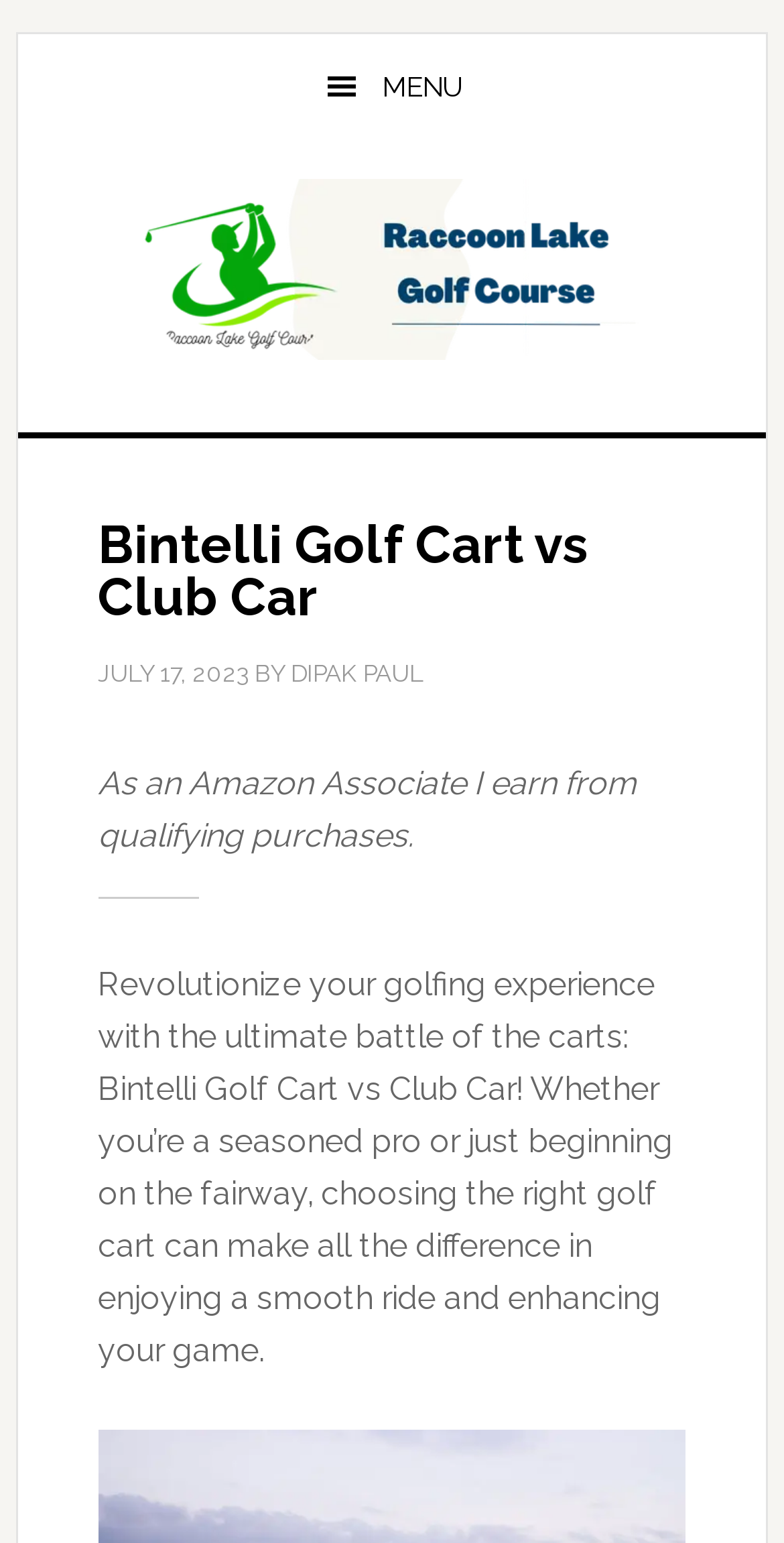Explain the webpage in detail.

The webpage is a comparison guide between Bintelli and Club Car golf carts. At the top left corner, there are three "Skip to" links, allowing users to navigate to main content, primary sidebar, or footer. Next to these links, a menu button is located, which is not expanded by default.

Below the menu button, a prominent link to "RACCOON LAKE GOLF COURSE" is displayed, taking up most of the width of the page. Above this link, a header section contains the title "Bintelli Golf Cart vs Club Car" in a large font, along with the date "JULY 17, 2023" and the author's name "DIPAK PAUL".

Underneath the header section, a disclaimer text "As an Amazon Associate I earn from qualifying purchases" is displayed. The main content of the page starts with a paragraph that introduces the purpose of the article, which is to compare Bintelli and Club Car golf carts and help readers choose the right one for their golfing experience.